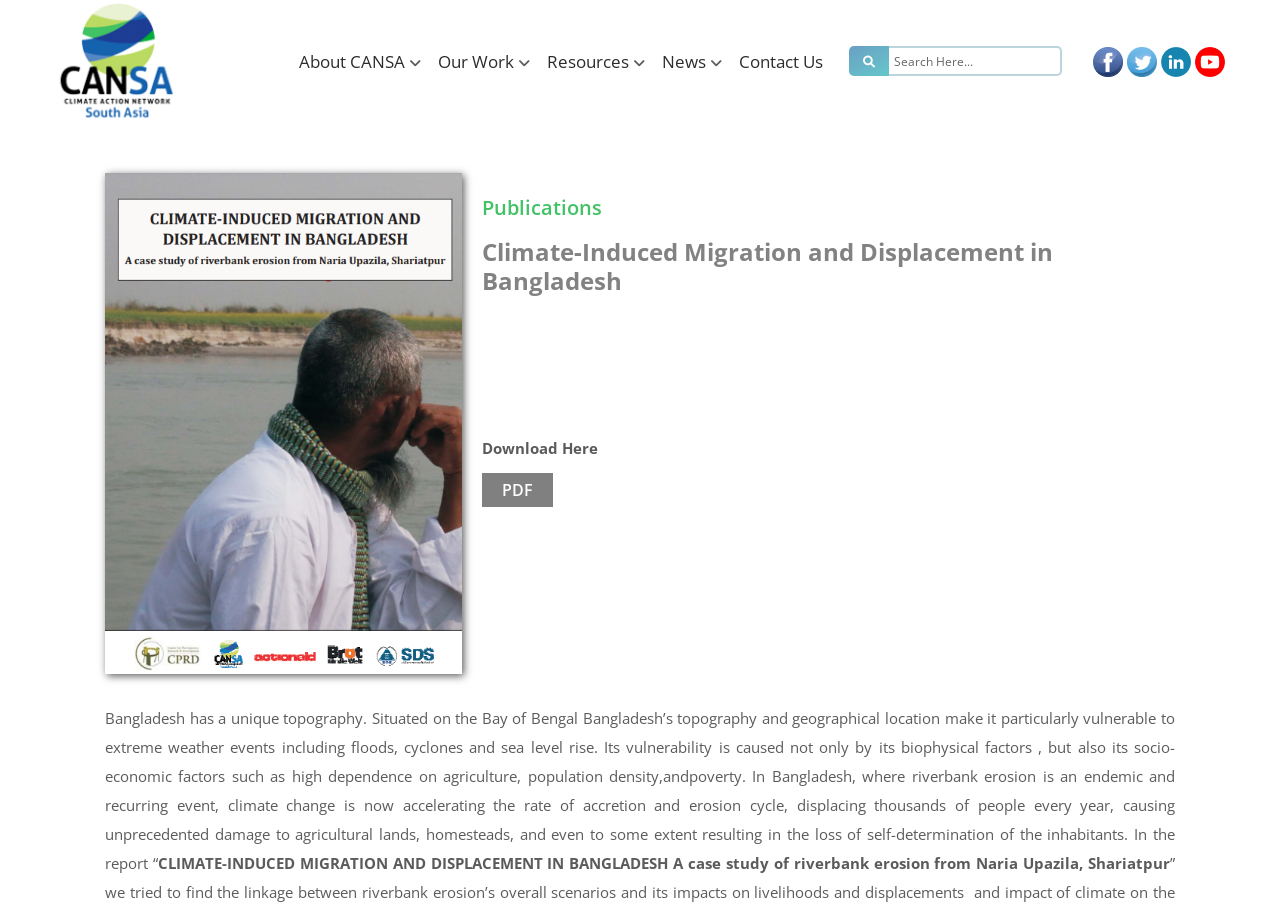Using the provided element description: "Our Work", determine the bounding box coordinates of the corresponding UI element in the screenshot.

[0.332, 0.048, 0.402, 0.087]